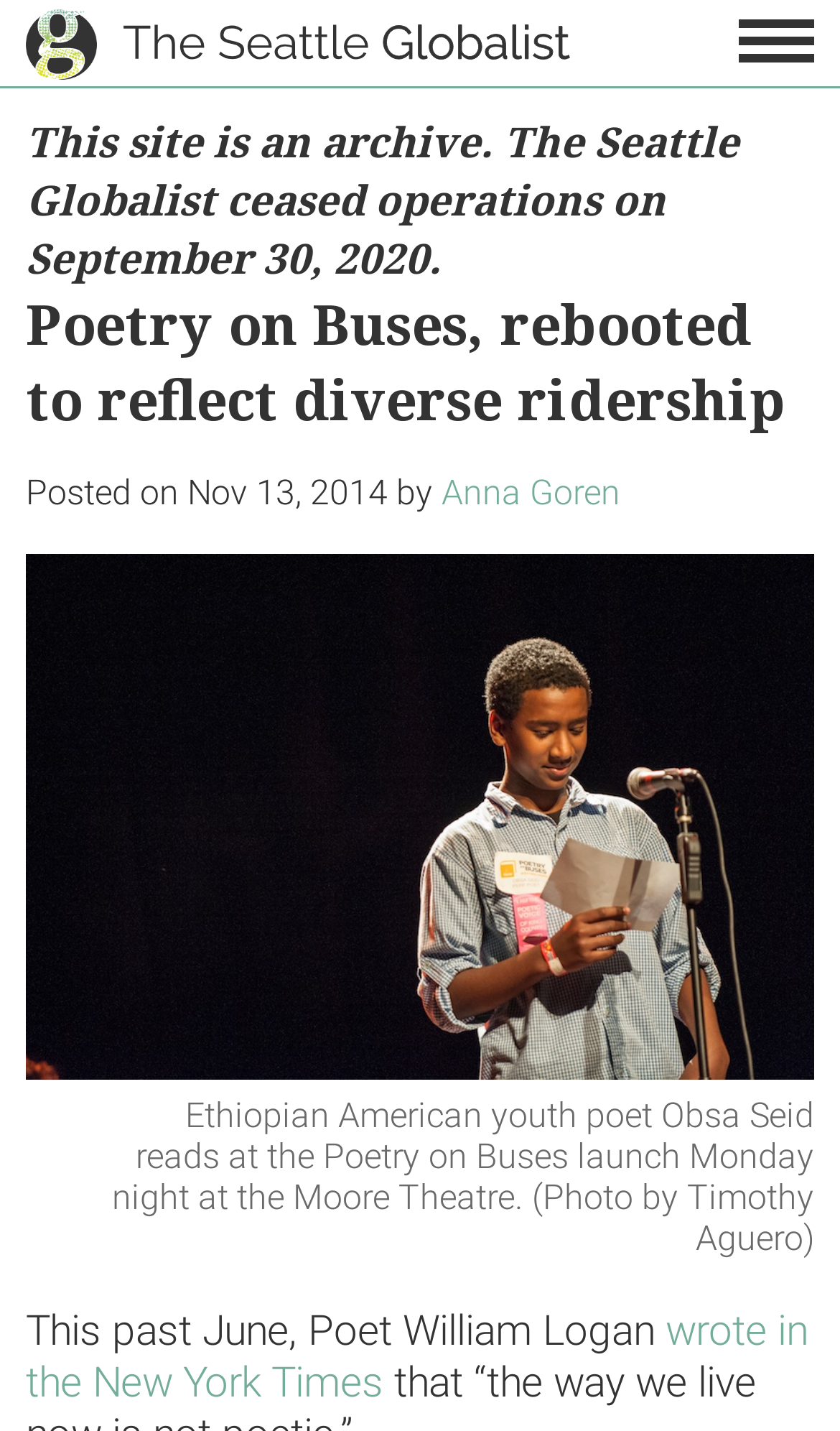Please provide a comprehensive response to the question below by analyzing the image: 
What is the topic of the article?

I determined the topic of the article by reading the heading 'Poetry on Buses, rebooted to reflect diverse ridership' which is a prominent element on the webpage.